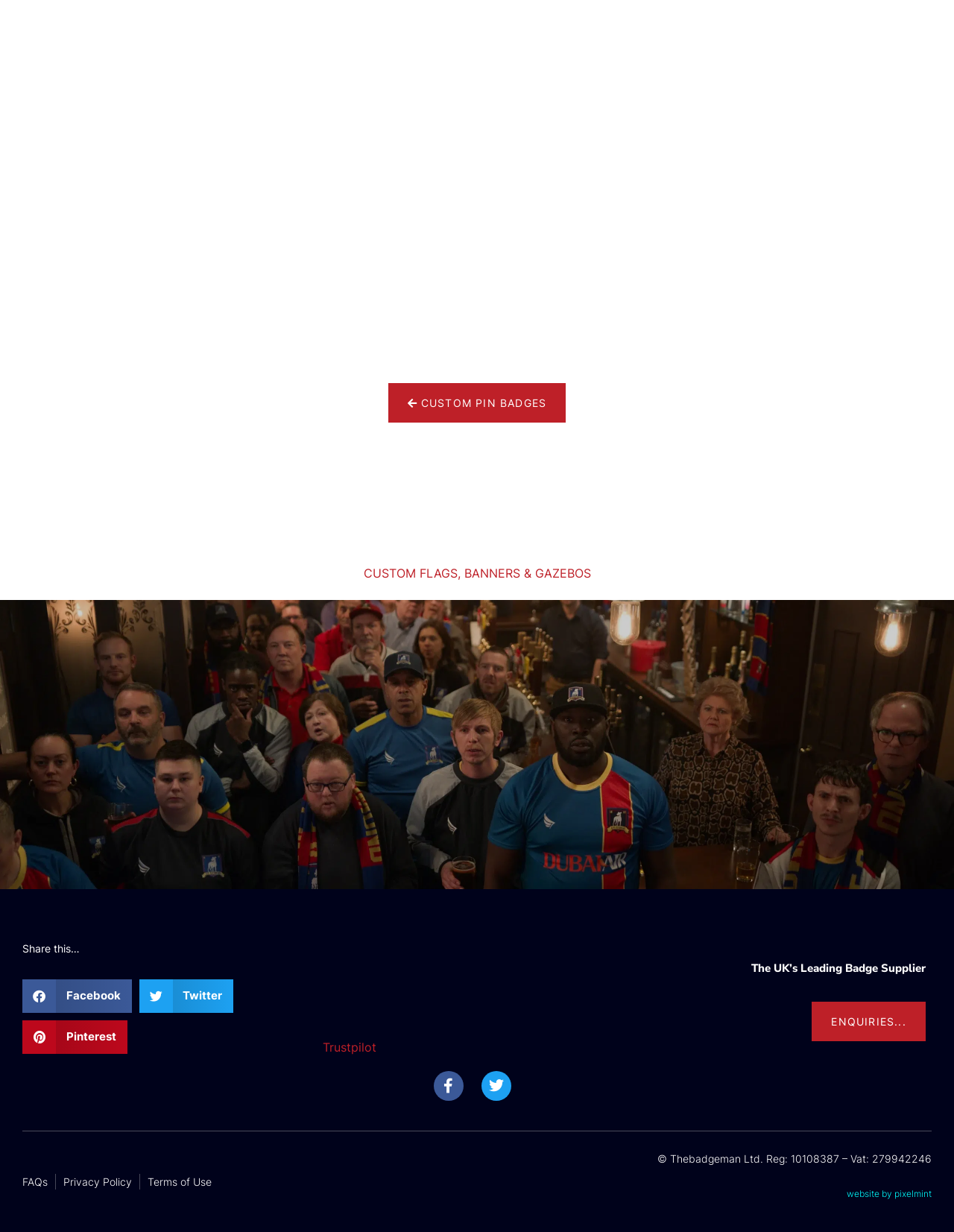What is the company name of the badge supplier?
Carefully analyze the image and provide a thorough answer to the question.

I found the company name by looking at the bottom of the webpage, where the copyright information is usually located. The text '© Thebadgeman Ltd.' indicates that Thebadgeman Ltd. is the company name of the badge supplier.